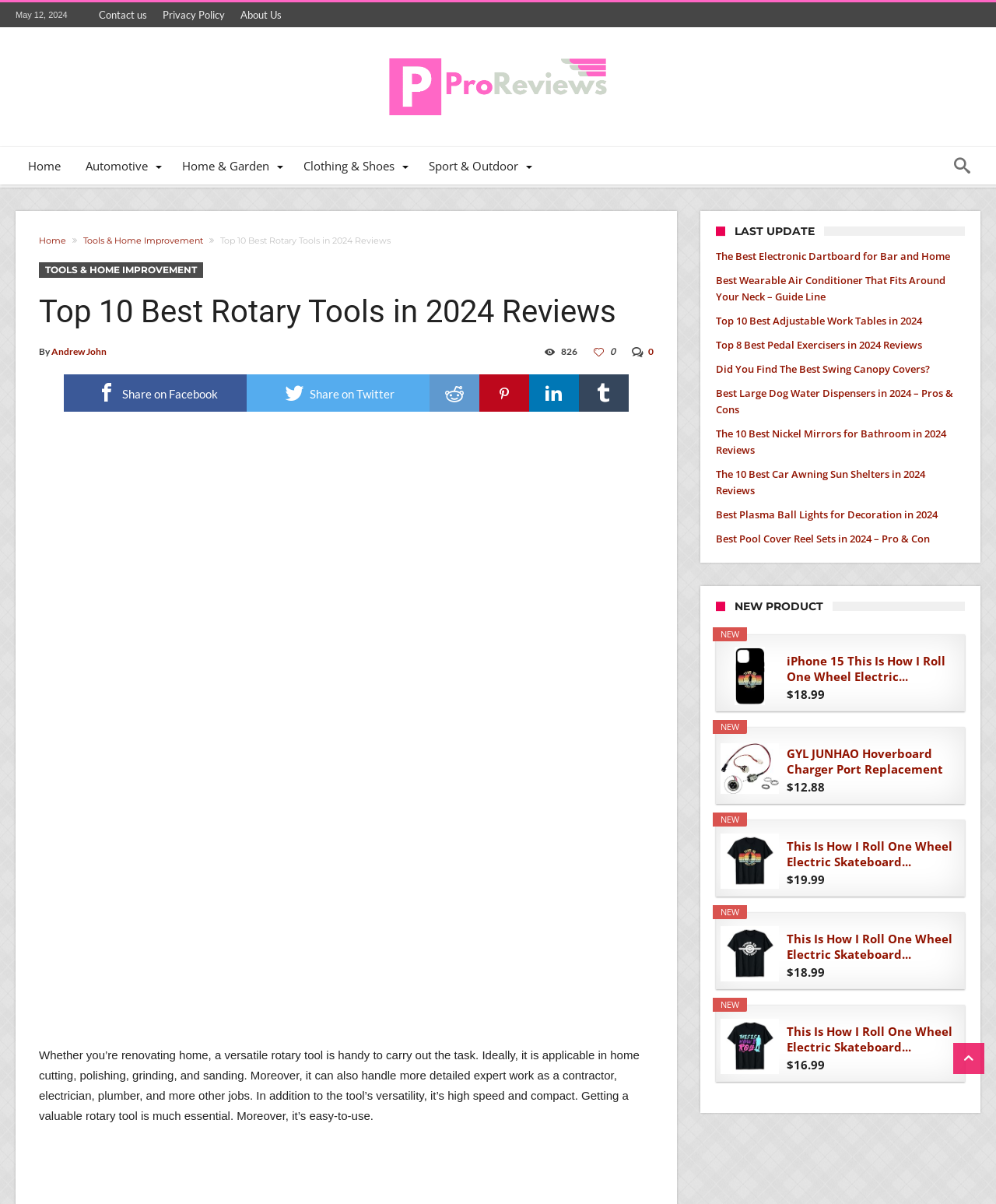Identify the coordinates of the bounding box for the element that must be clicked to accomplish the instruction: "Click on 'The Best Electronic Dartboard for Bar and Home'".

[0.719, 0.207, 0.954, 0.218]